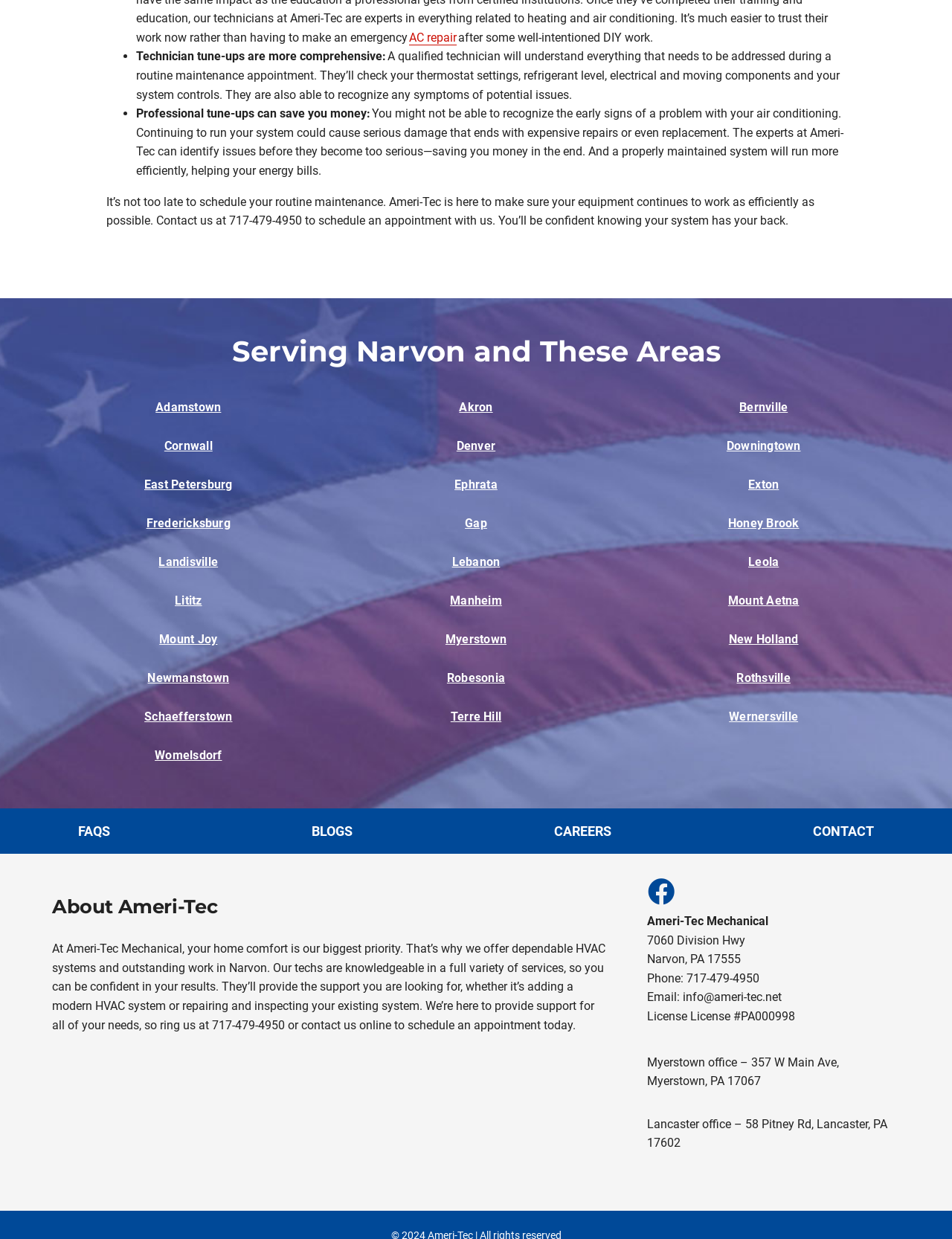Please determine the bounding box coordinates of the section I need to click to accomplish this instruction: "Click on the 'AC repair' link".

[0.43, 0.024, 0.48, 0.036]